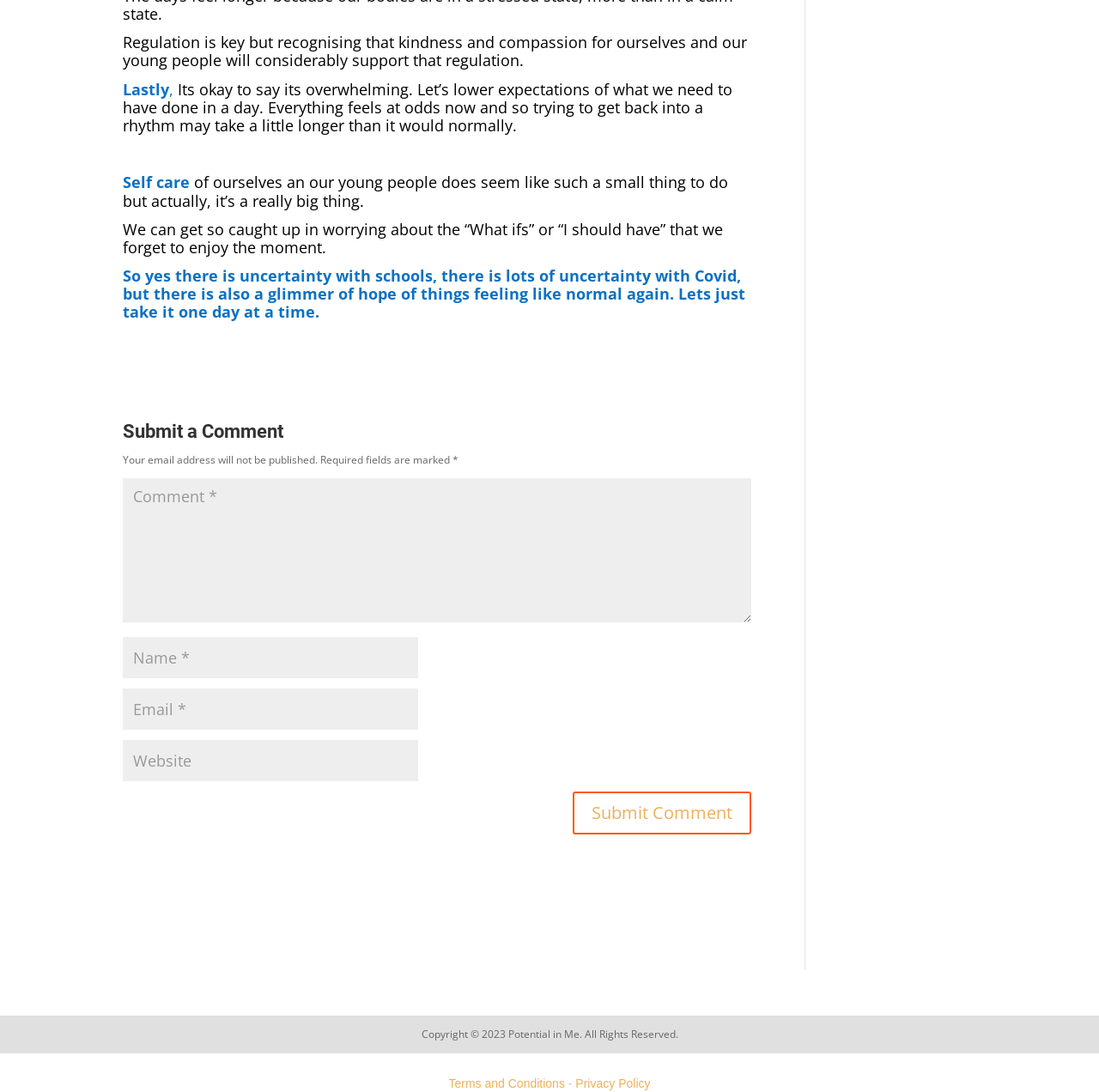What is the position of the 'Submit a Comment' heading?
Please use the image to provide an in-depth answer to the question.

The 'Submit a Comment' heading is positioned above the text boxes, as indicated by its y1 coordinate (0.385) being smaller than the y1 coordinates of the text boxes.